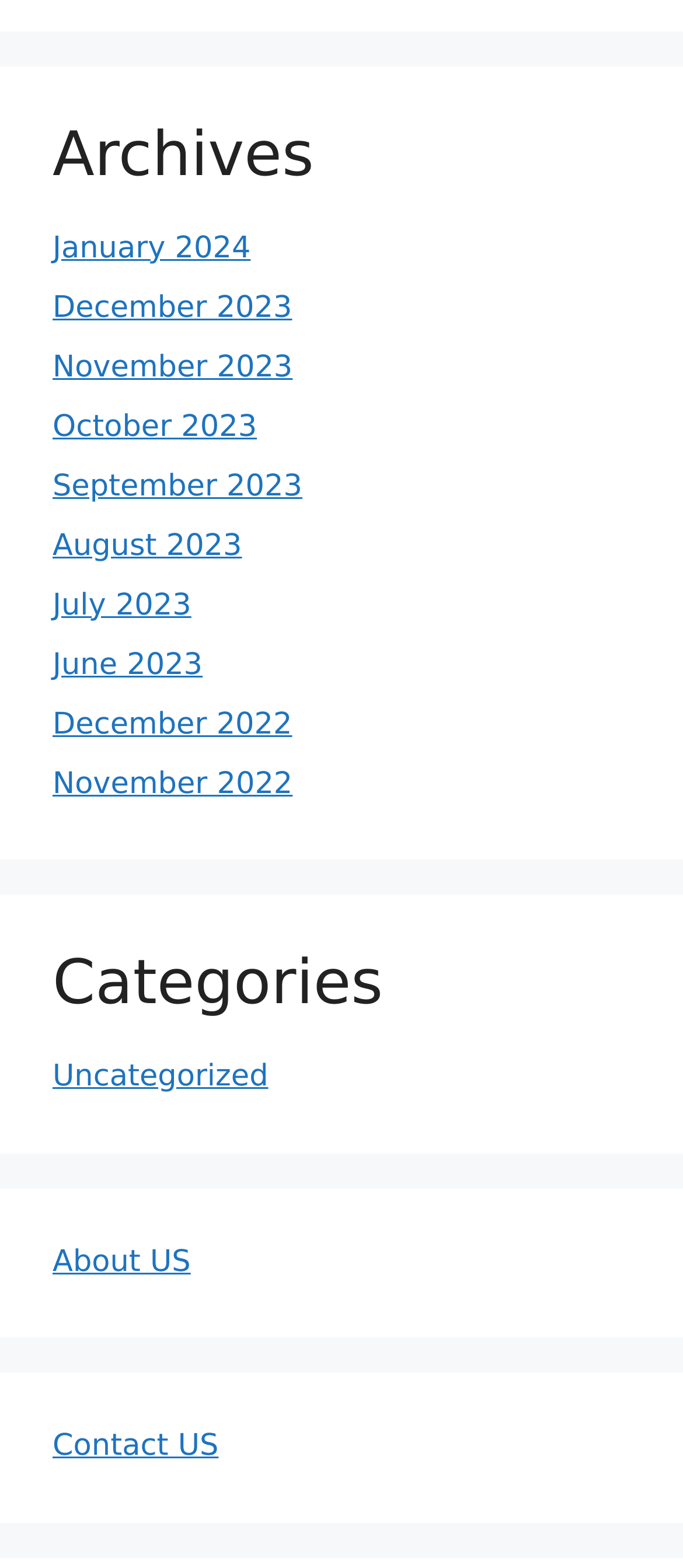Determine the bounding box coordinates of the clickable element to complete this instruction: "view archives". Provide the coordinates in the format of four float numbers between 0 and 1, [left, top, right, bottom].

[0.077, 0.075, 0.923, 0.122]